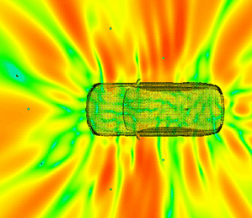Refer to the image and offer a detailed explanation in response to the question: What is the purpose of such simulations?

According to the caption, such simulations are crucial for assessing vehicle noise behavior effectively before the physical prototype is developed, highlighting the importance of these simulations in the vehicle design process.